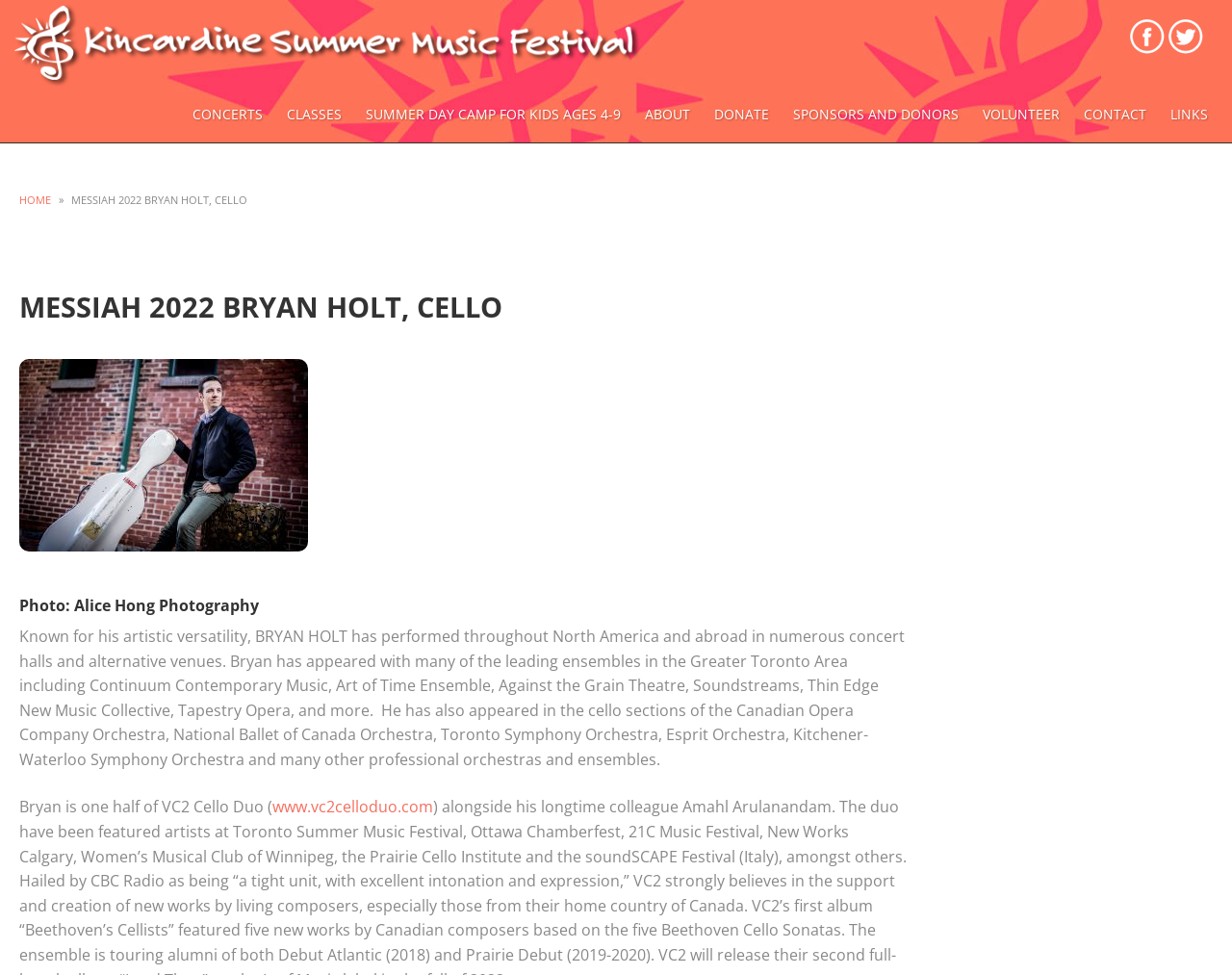What is the name of the cello duo Bryan Holt is part of?
Make sure to answer the question with a detailed and comprehensive explanation.

The webpage mentions that Bryan Holt is one half of VC2 Cello Duo, and provides a link to their website.